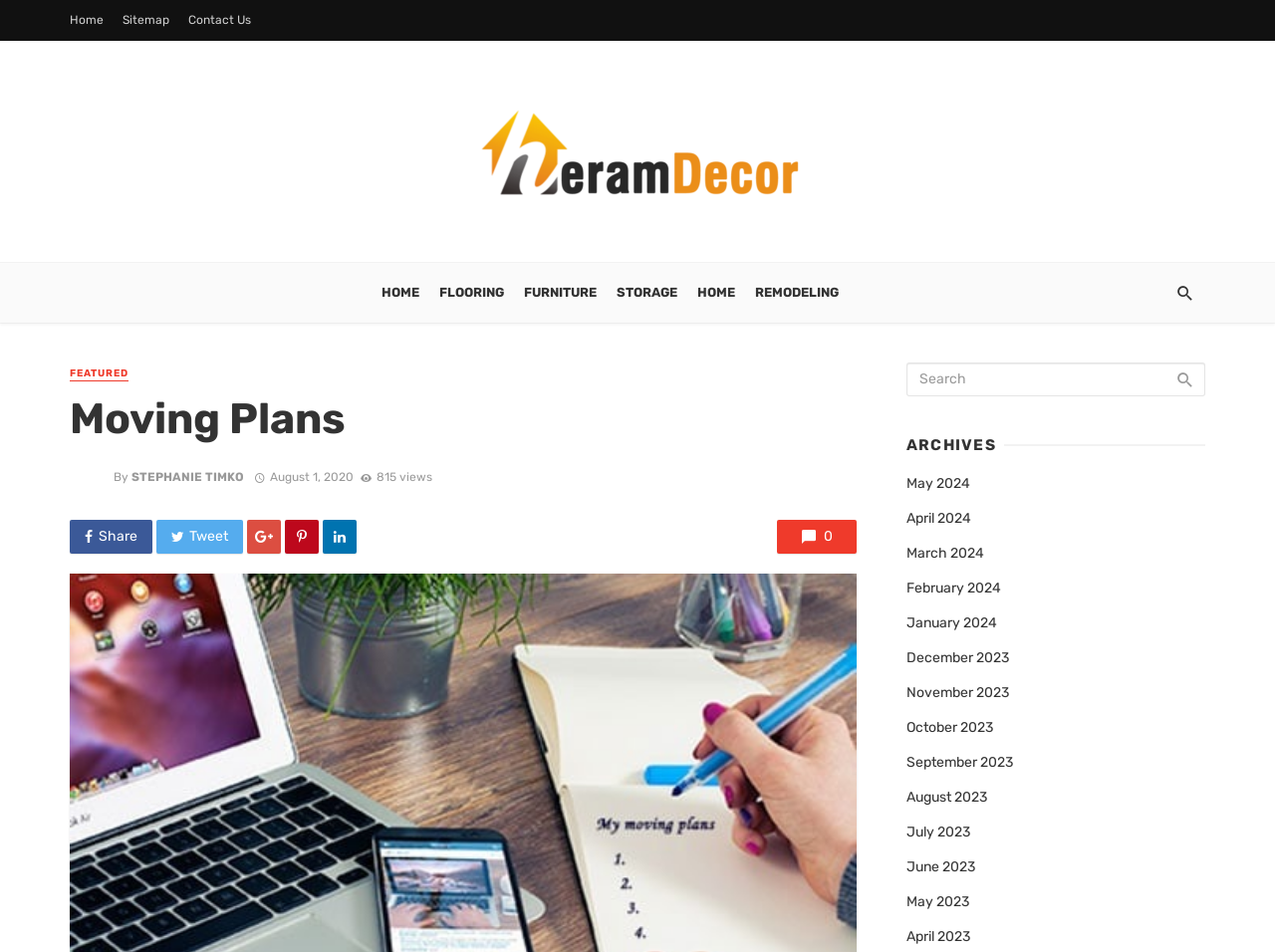Determine the bounding box coordinates of the target area to click to execute the following instruction: "Share the article."

[0.055, 0.546, 0.119, 0.582]